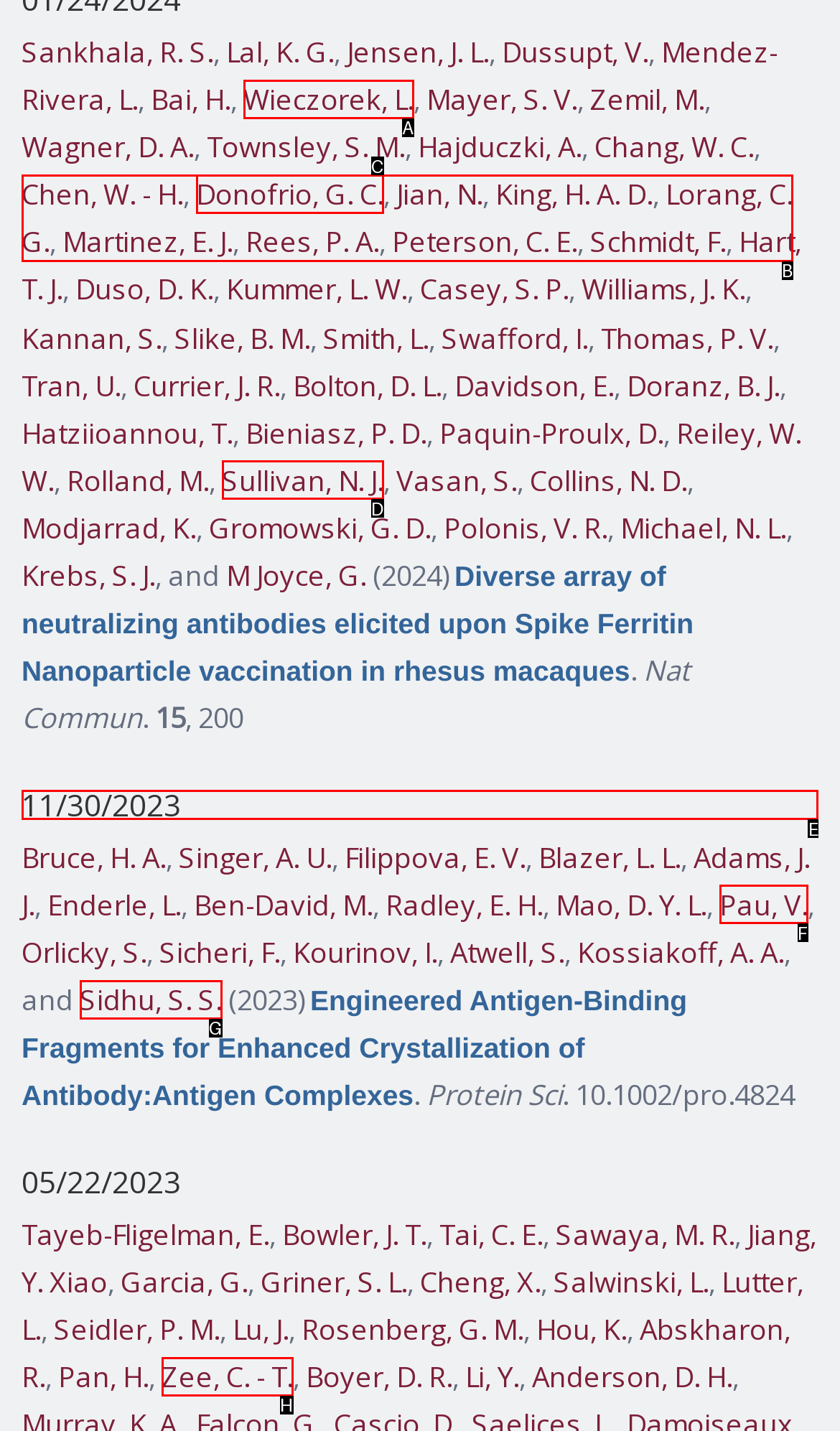Choose the letter of the element that should be clicked to complete the task: Check the publication date of 11/30/2023
Answer with the letter from the possible choices.

E